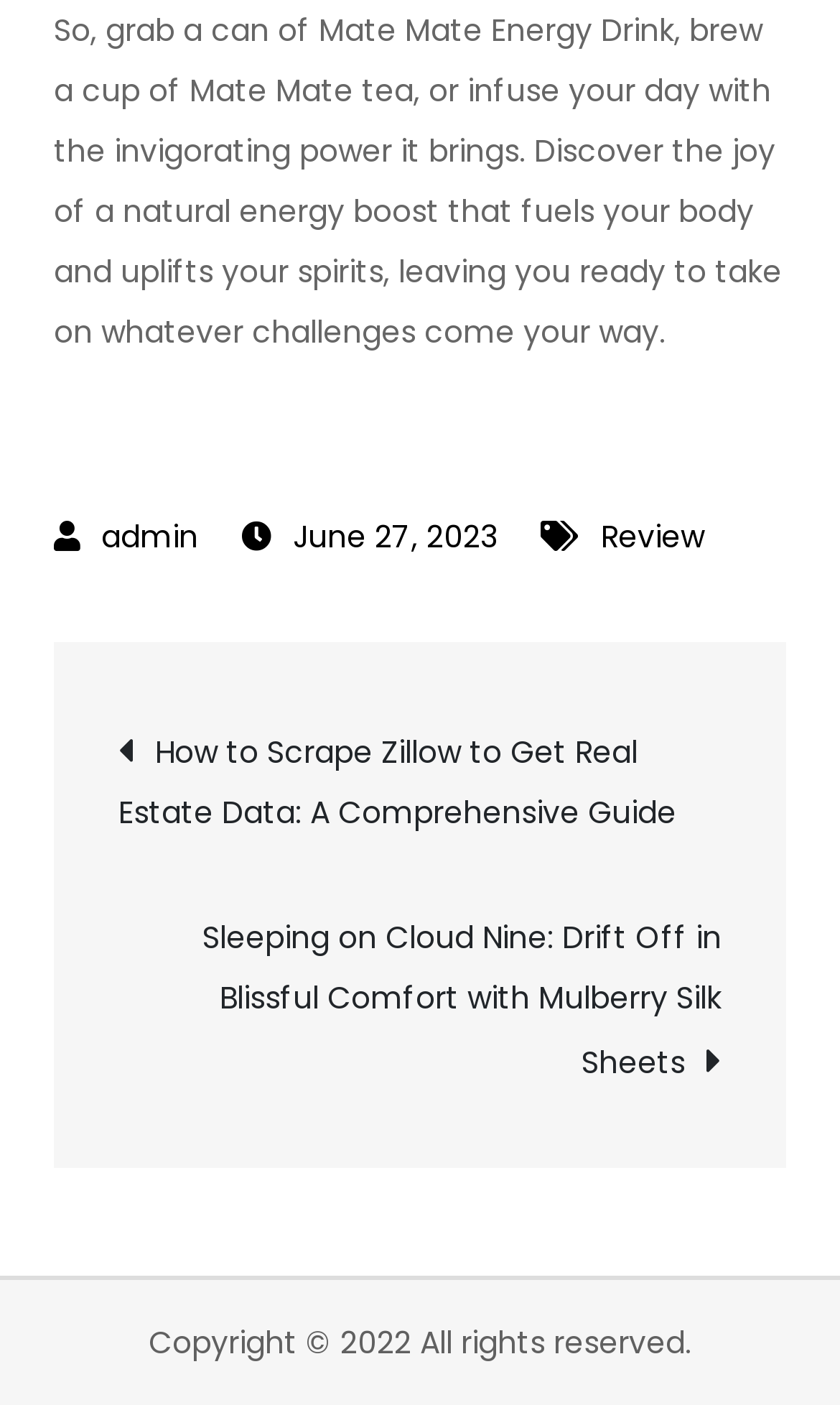Respond to the following query with just one word or a short phrase: 
What is the copyright year mentioned on the webpage?

2022